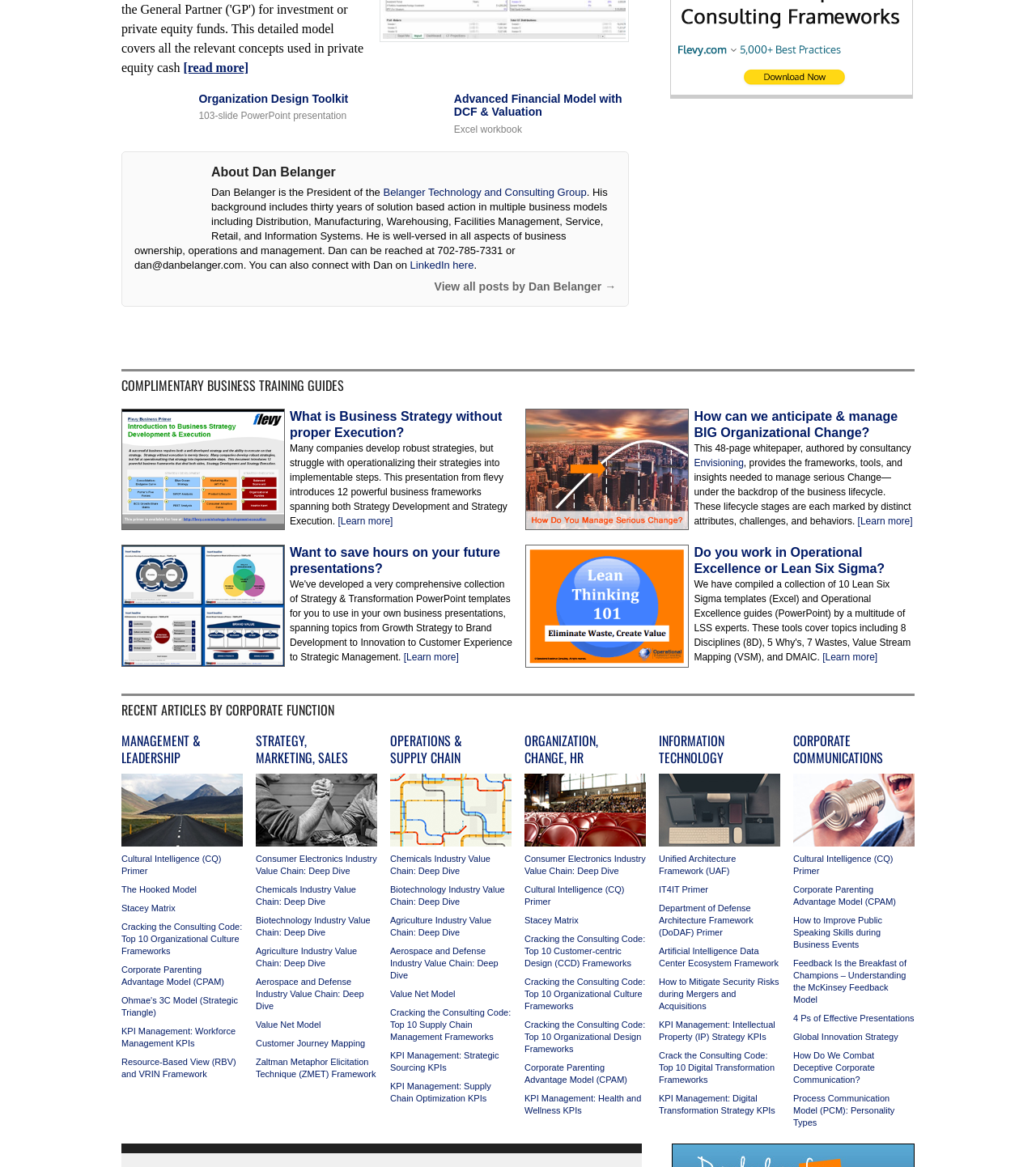Please find the bounding box coordinates of the element that you should click to achieve the following instruction: "read more". The coordinates should be presented as four float numbers between 0 and 1: [left, top, right, bottom].

[0.177, 0.052, 0.24, 0.063]